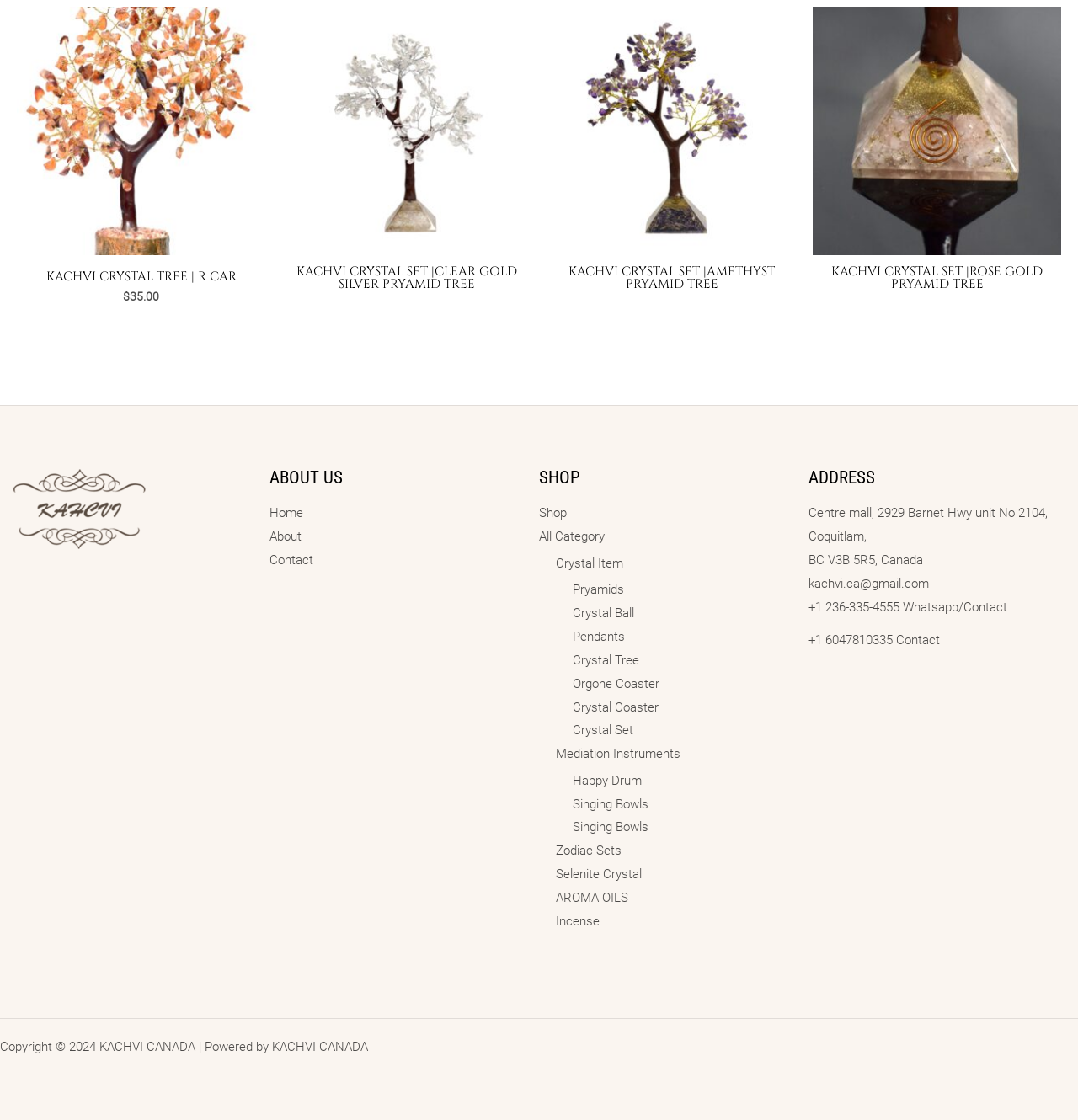Answer the following query concisely with a single word or phrase:
What is the price of KACHVI CRYSTAL TREE | R CAR?

$35.00